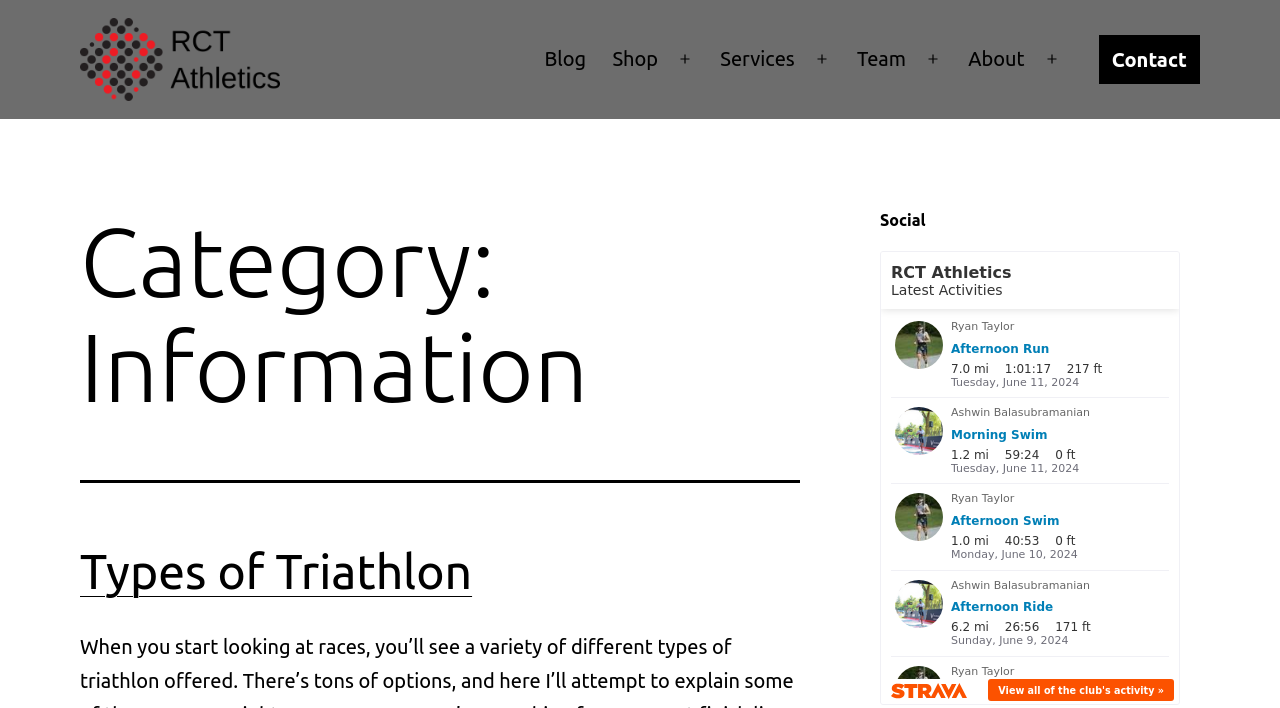Select the bounding box coordinates of the element I need to click to carry out the following instruction: "check social media".

[0.688, 0.295, 0.938, 0.326]